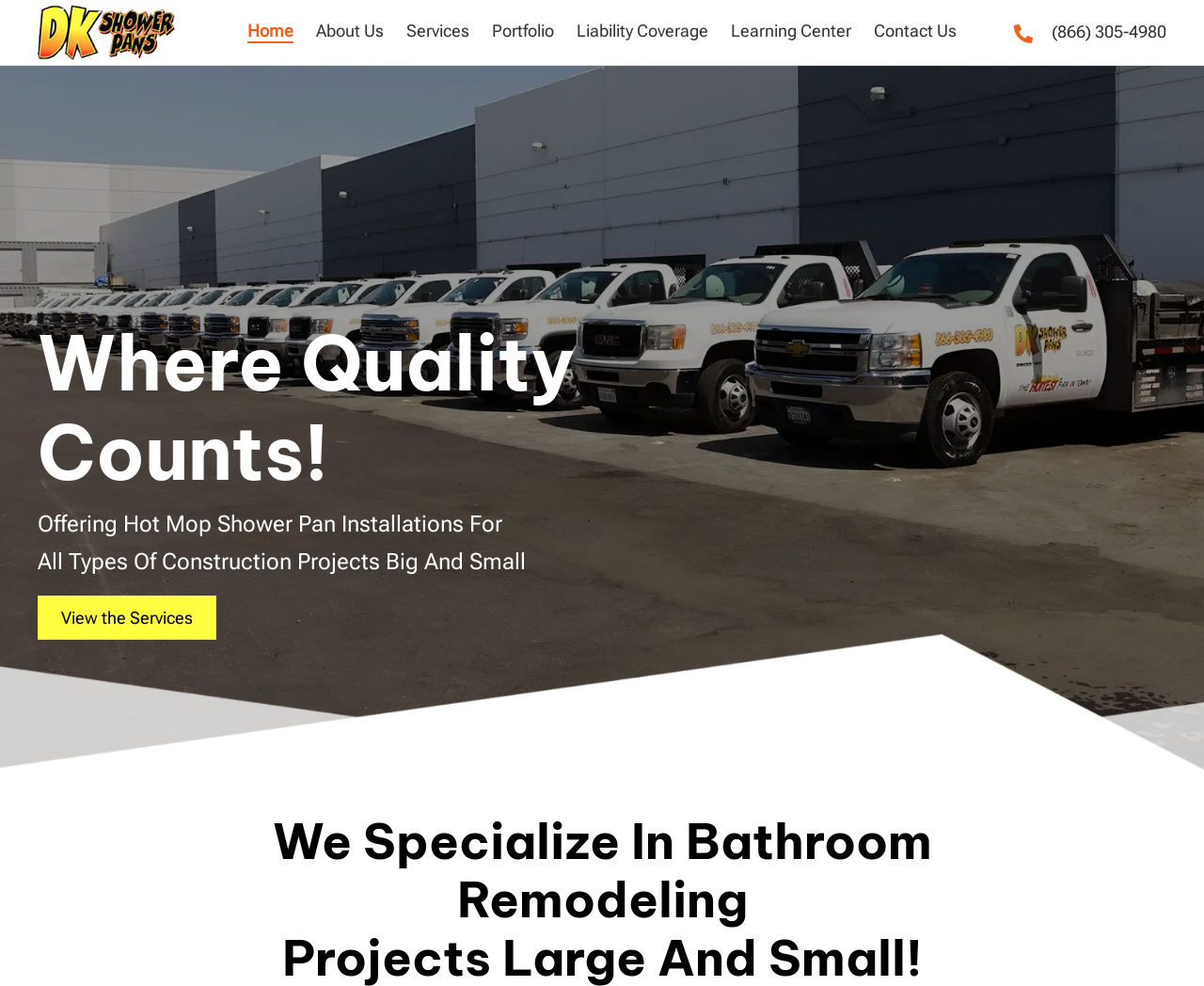Could you indicate the bounding box coordinates of the region to click in order to complete this instruction: "Call the phone number".

[0.873, 0.022, 0.969, 0.042]